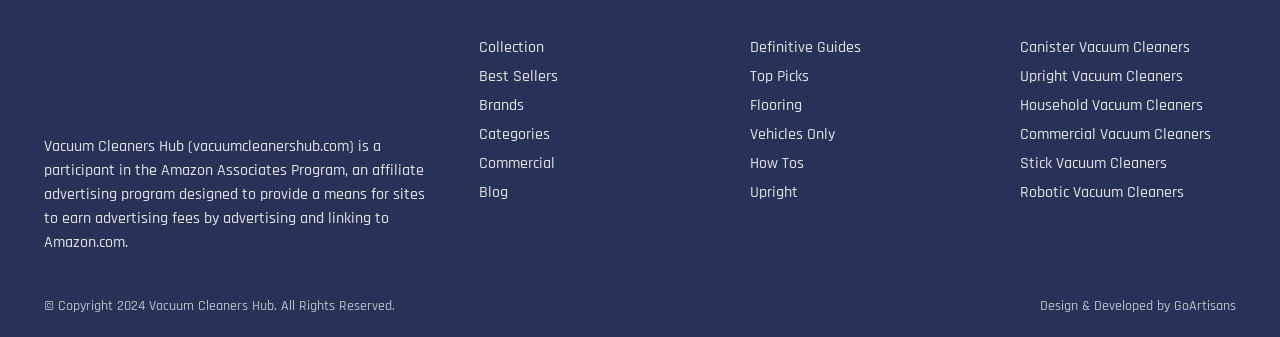Using the elements shown in the image, answer the question comprehensively: Who developed the webpage?

The developer of the webpage is mentioned at the bottom of the webpage, where it says 'Design & Developed by GoArtisans'.